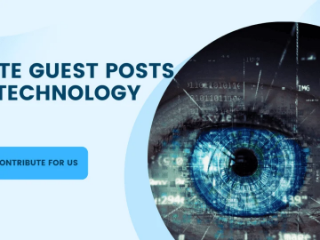Reply to the question with a single word or phrase:
What is the purpose of the call-to-action button?

To contribute